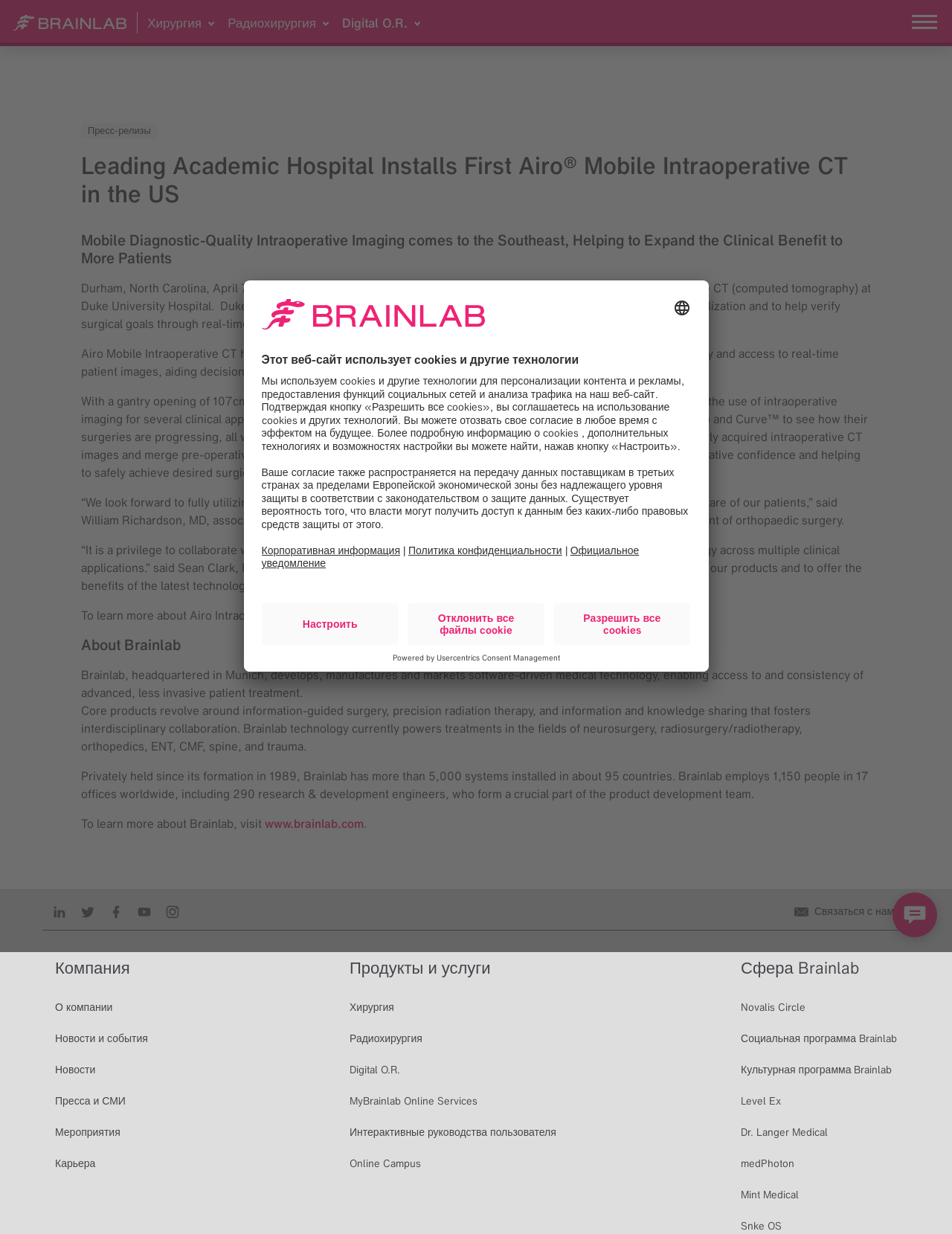Pinpoint the bounding box coordinates of the area that must be clicked to complete this instruction: "Toggle navigation".

[0.955, 0.009, 0.988, 0.029]